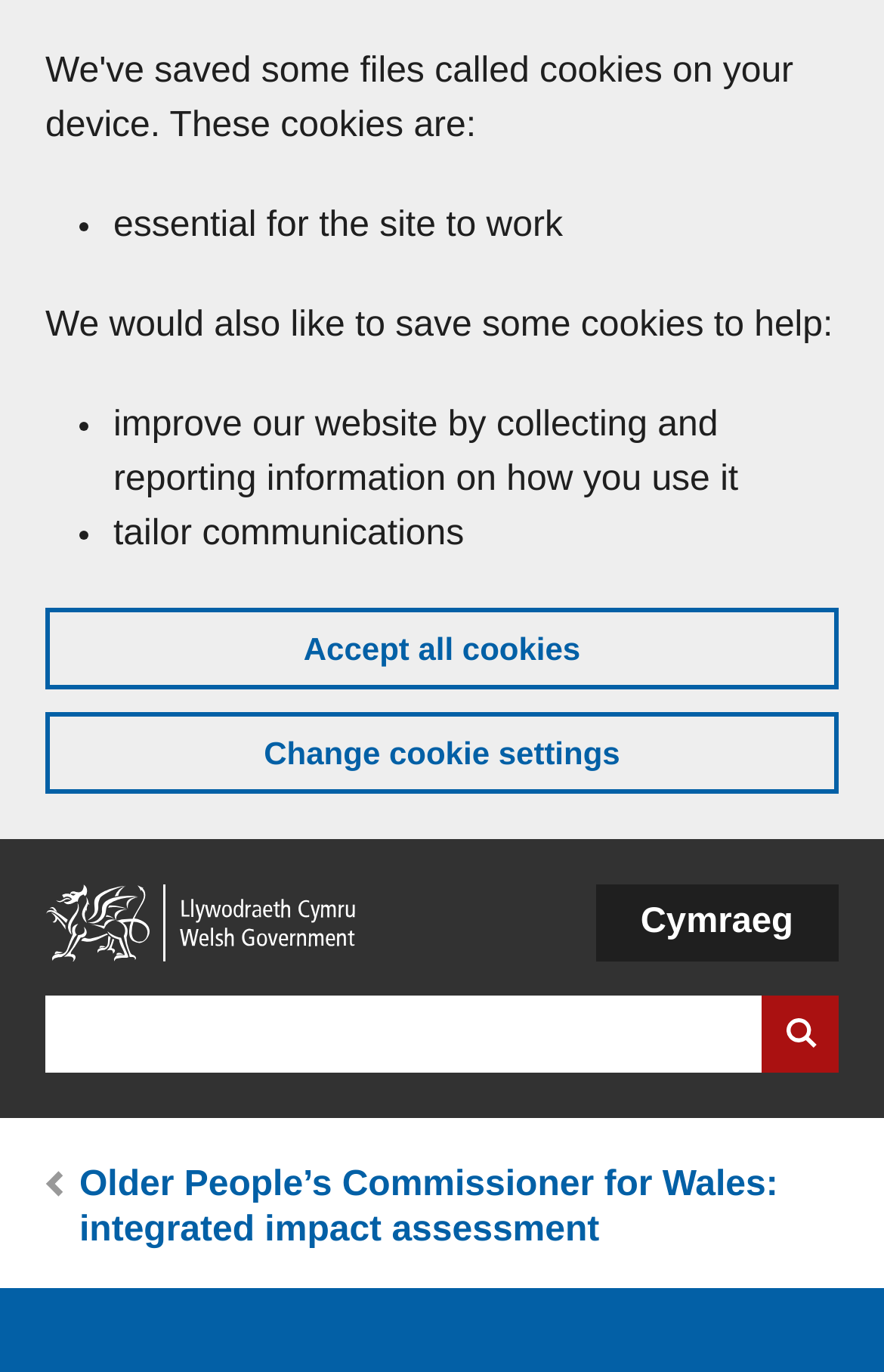Based on the element description, predict the bounding box coordinates (top-left x, top-left y, bottom-right x, bottom-right y) for the UI element in the screenshot: Accept all cookies

[0.051, 0.443, 0.949, 0.502]